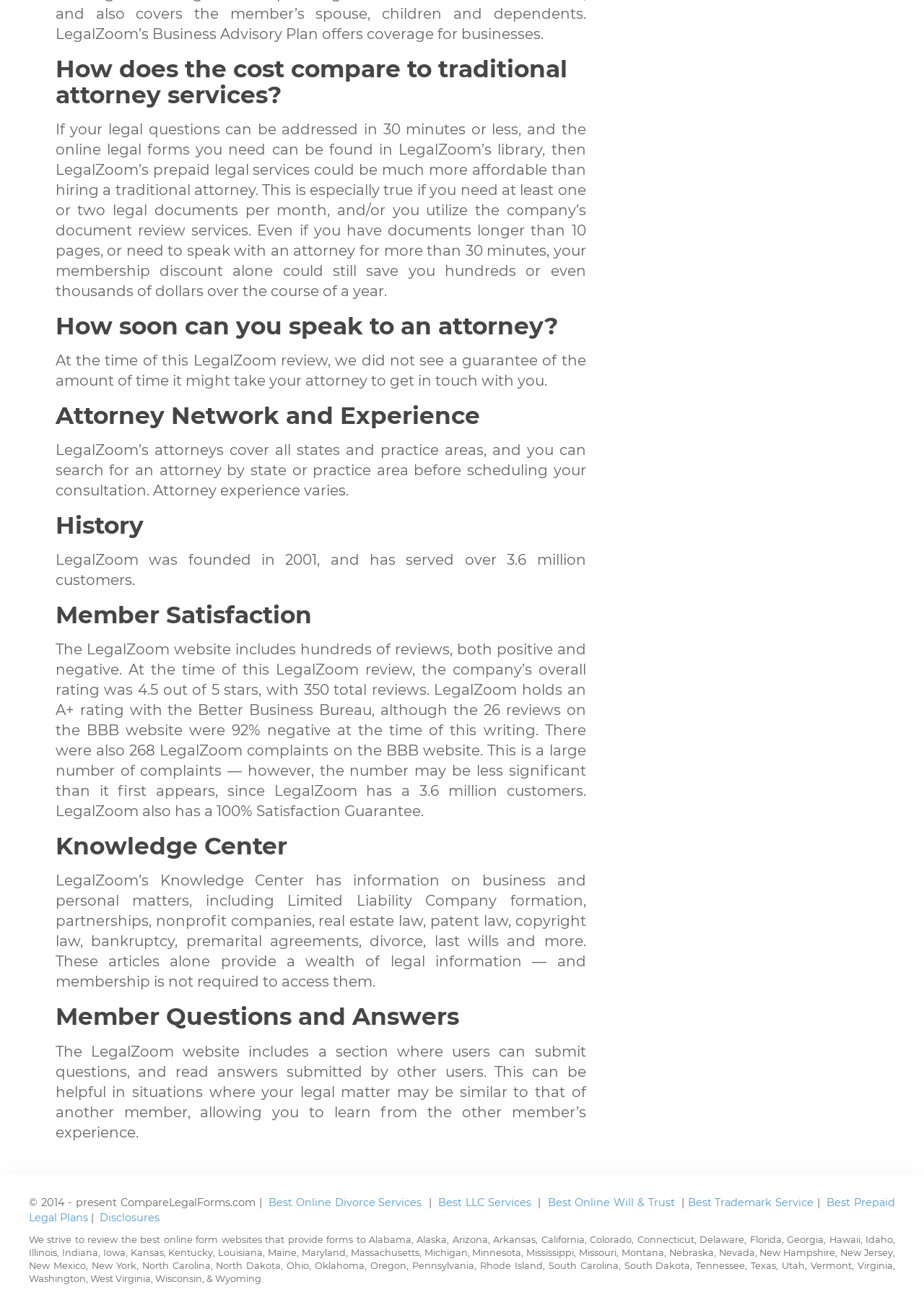Respond with a single word or phrase to the following question:
How many customers has LegalZoom served?

3.6 million